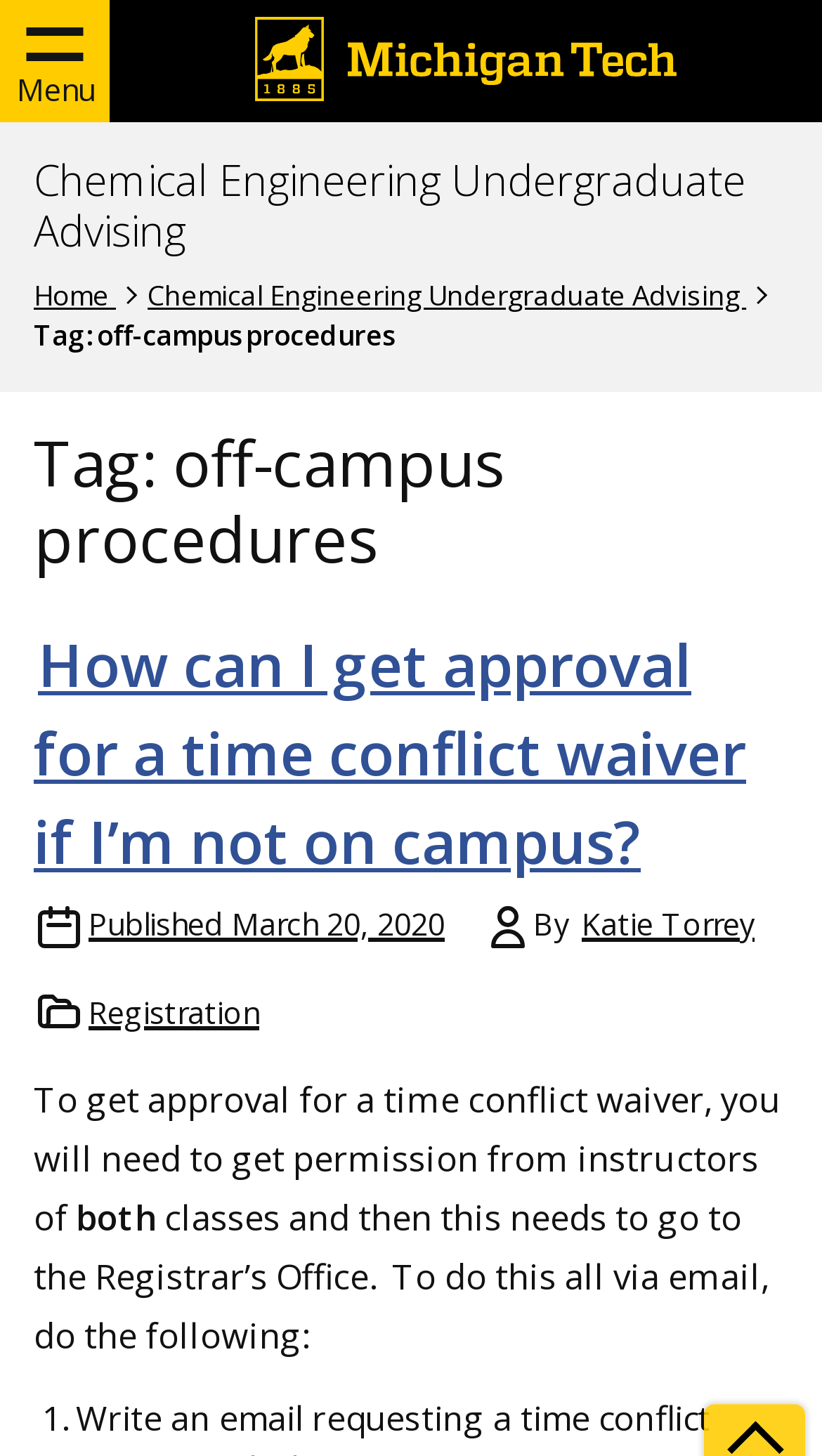Identify the main heading from the webpage and provide its text content.

Tag: off-campus procedures